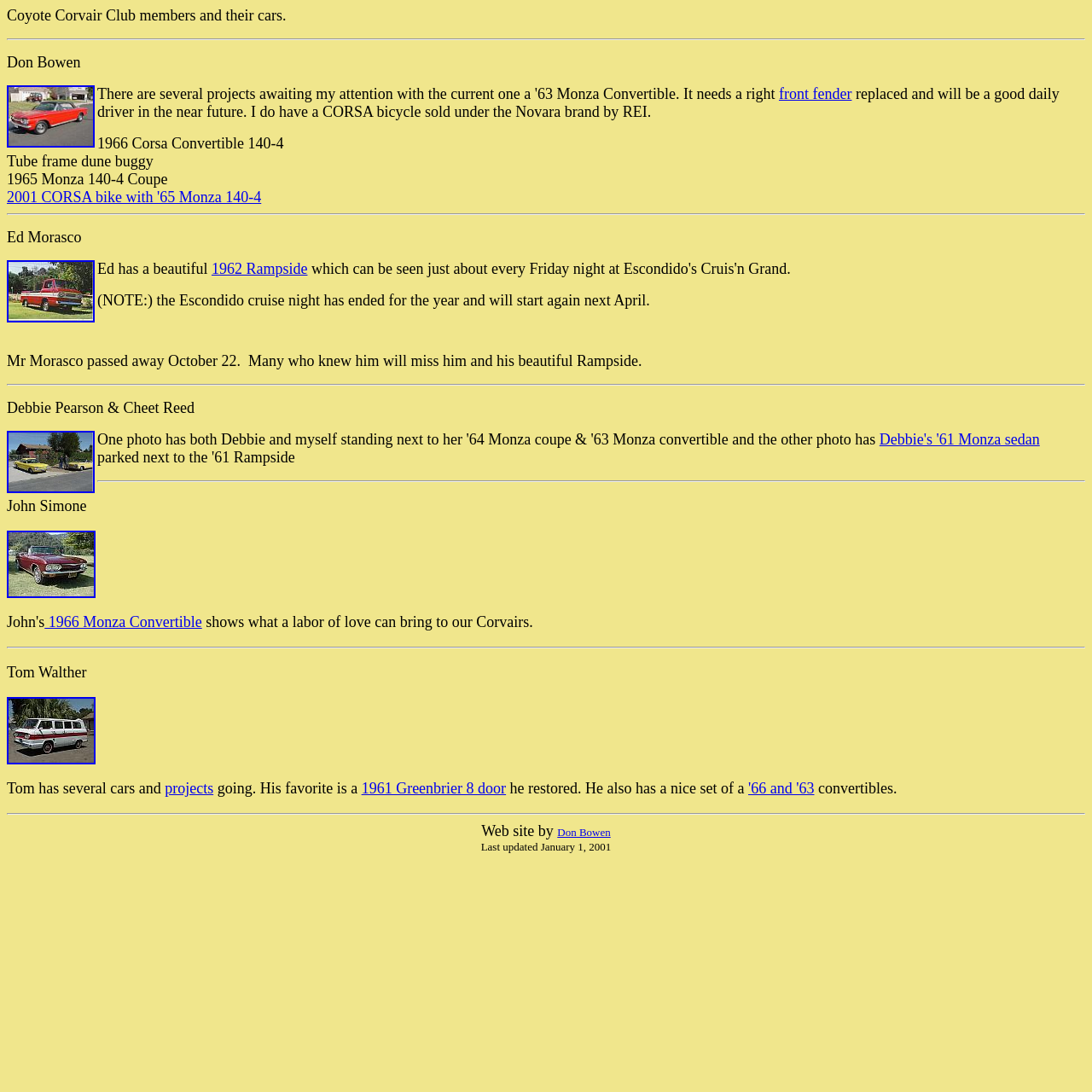How many Corvair models are mentioned on this page?
Based on the image, provide your answer in one word or phrase.

8